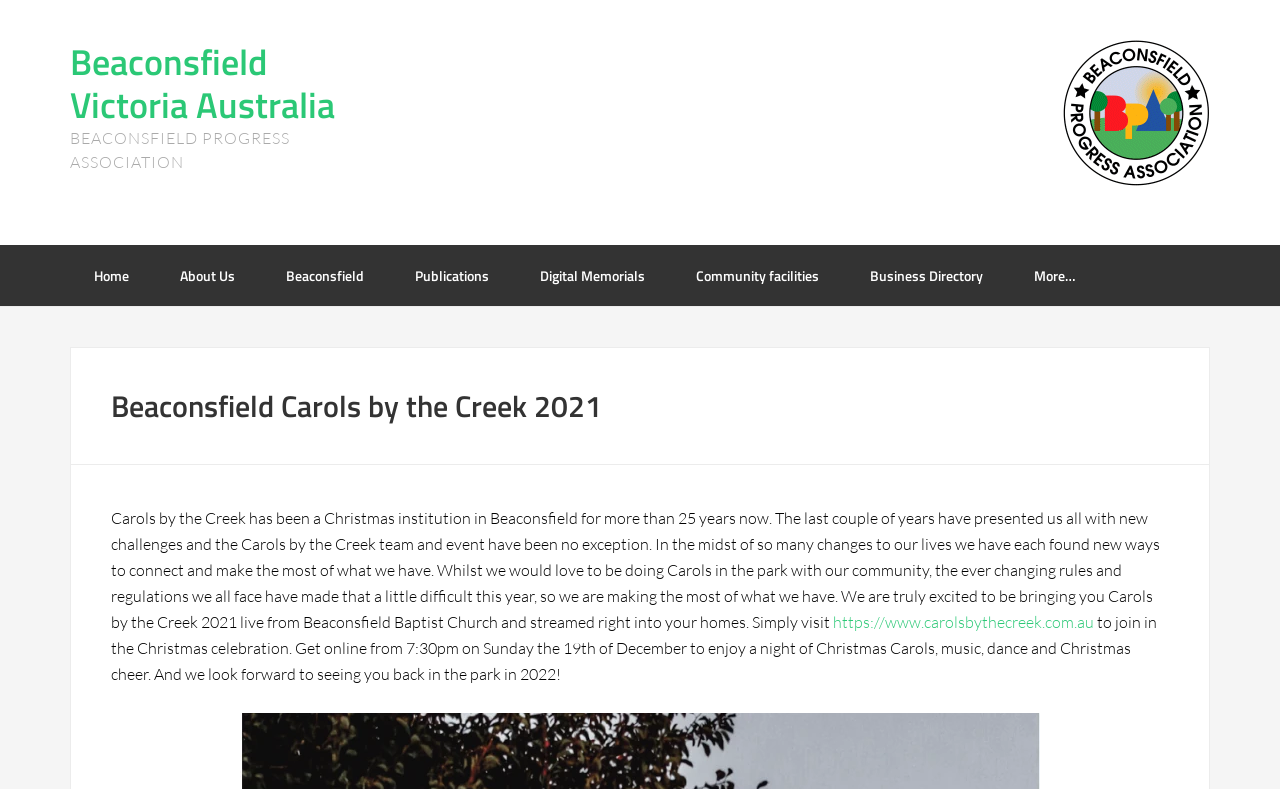How can I join the Carols by the Creek event online?
Answer the question with a detailed and thorough explanation.

I found the answer by reading the text 'Simply visit https://www.carolsbythecreek.com.au to join in the Christmas celebration.' which provides the URL to visit to join the event online.